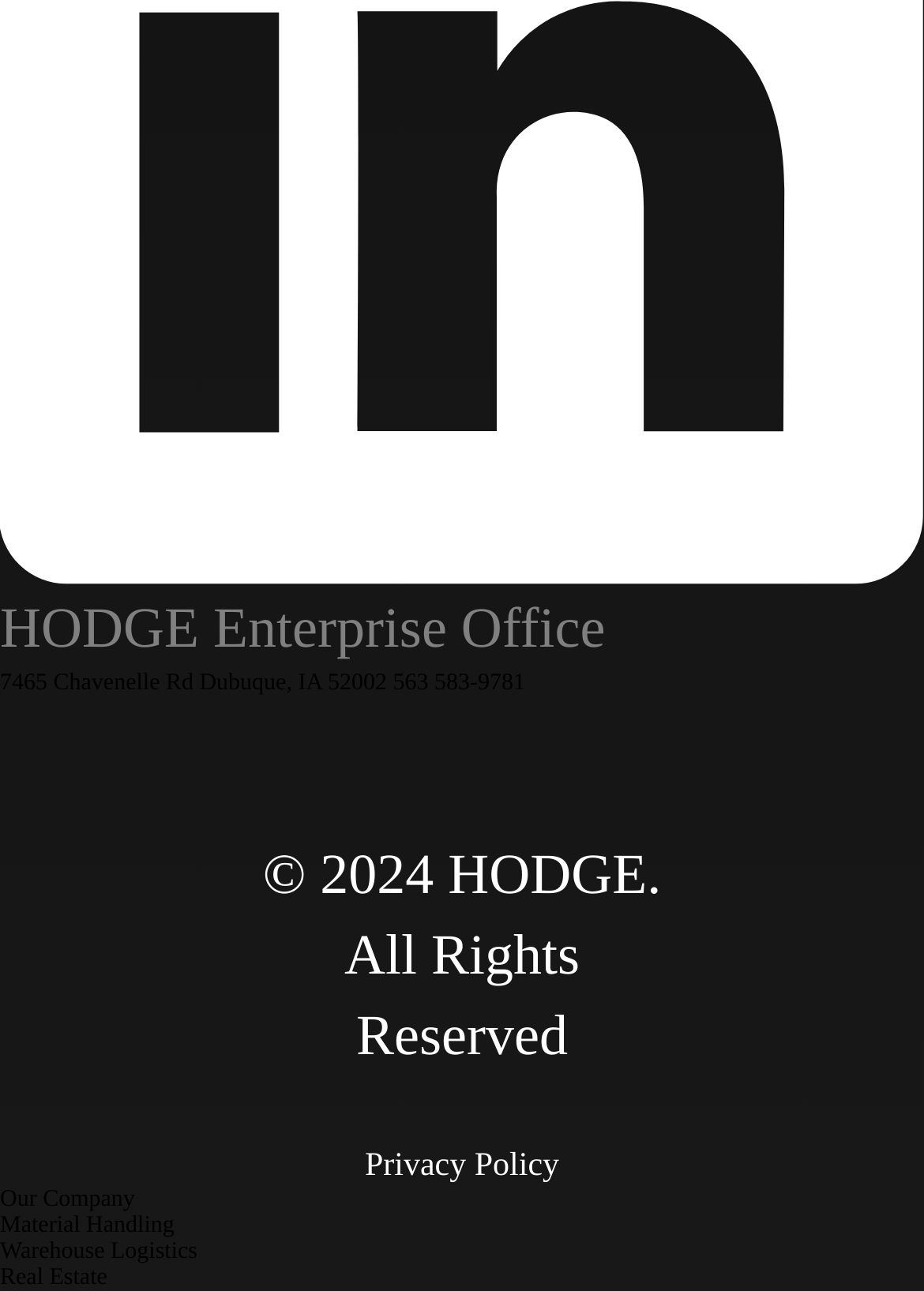What is the address of the company?
Refer to the image and respond with a one-word or short-phrase answer.

7465 Chavenelle Rd Dubuque, IA 52002